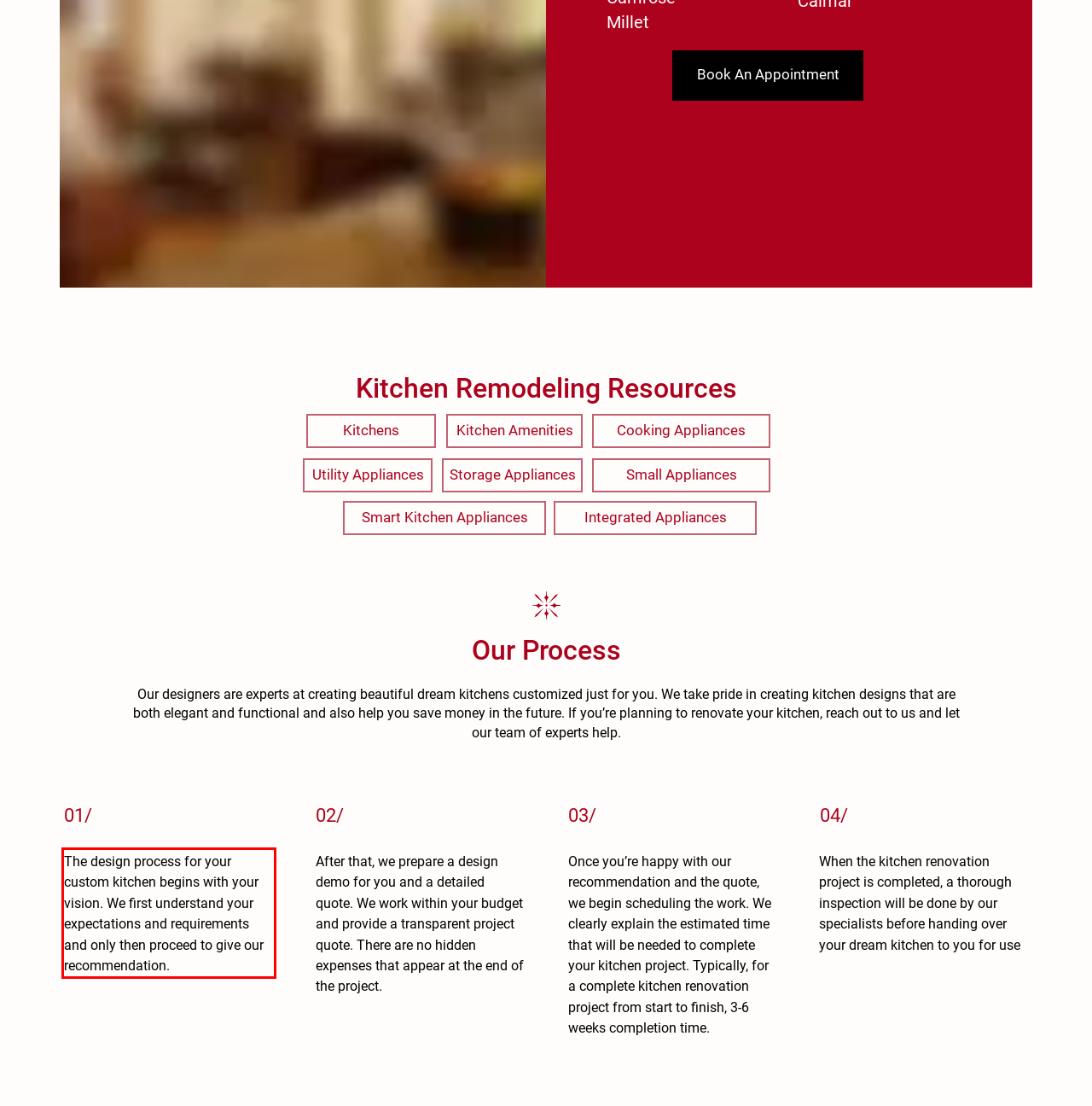From the provided screenshot, extract the text content that is enclosed within the red bounding box.

The design process for your custom kitchen begins with your vision. We first understand your expectations and requirements and only then proceed to give our recommendation.